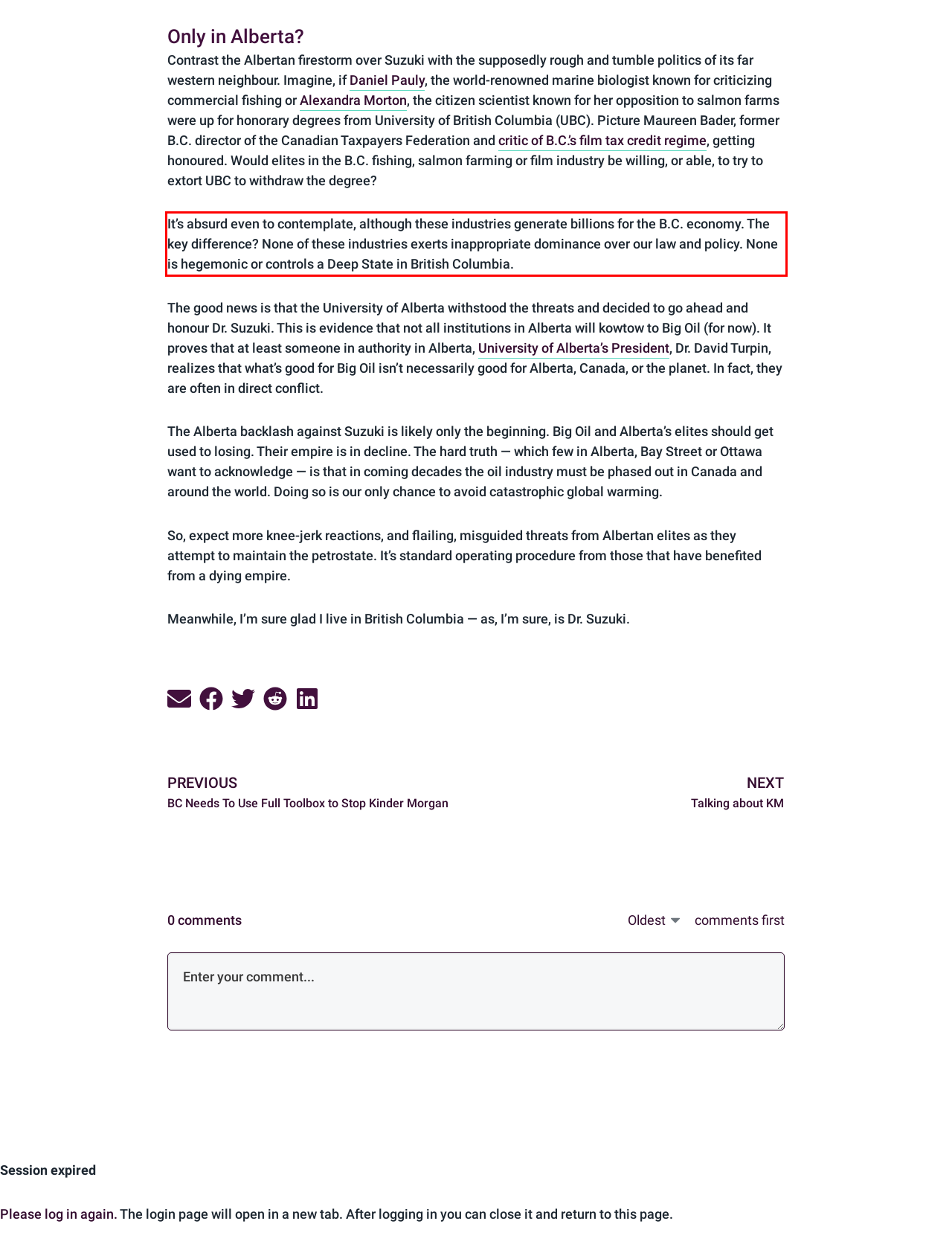Identify the text inside the red bounding box on the provided webpage screenshot by performing OCR.

It’s absurd even to contemplate, although these industries generate billions for the B.C. economy. The key difference? None of these industries exerts inappropriate dominance over our law and policy. None is hegemonic or controls a Deep State in British Columbia.